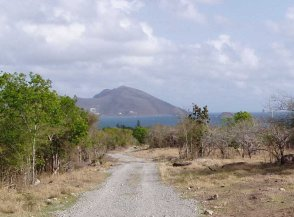What is the atmosphere of the location?
From the screenshot, provide a brief answer in one word or phrase.

Peaceful and serene